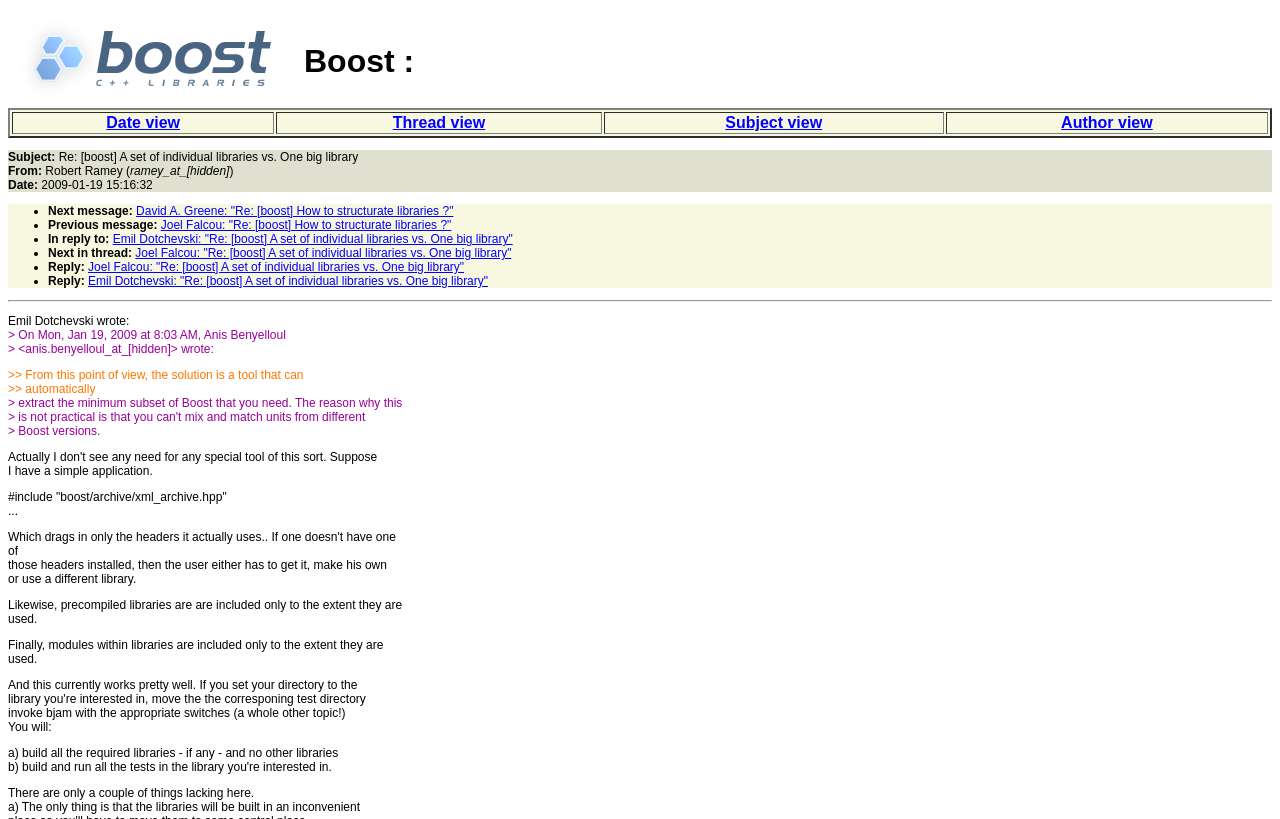Identify the bounding box coordinates of the area that should be clicked in order to complete the given instruction: "Click the 'Author view' link". The bounding box coordinates should be four float numbers between 0 and 1, i.e., [left, top, right, bottom].

[0.739, 0.137, 0.991, 0.164]